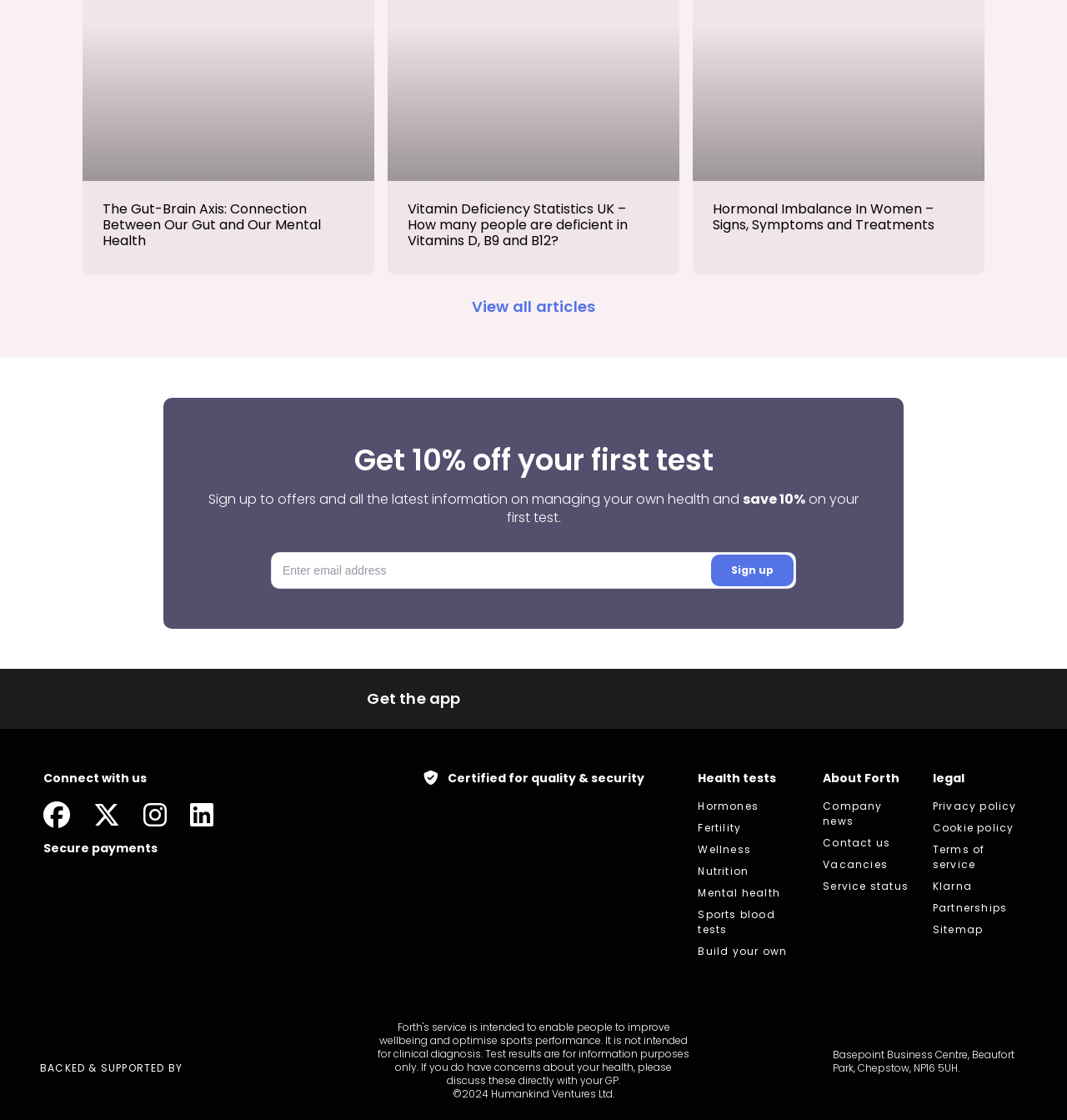Examine the screenshot and answer the question in as much detail as possible: How many payment methods are accepted?

I counted the number of payment method images at the bottom of the webpage, which are Mastercard, Visa, Stripe, Apple pay, Google pay, and Klarna. Therefore, there are 7 payment methods accepted.